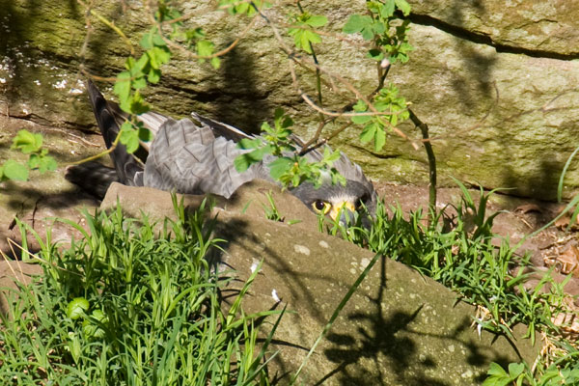What color are the bird's eyes?
Provide a well-explained and detailed answer to the question.

According to the caption, the bird's sharp eyes peek out from behind a large stone, and they are described as yellow, which suggests that they are a bright and vibrant color.